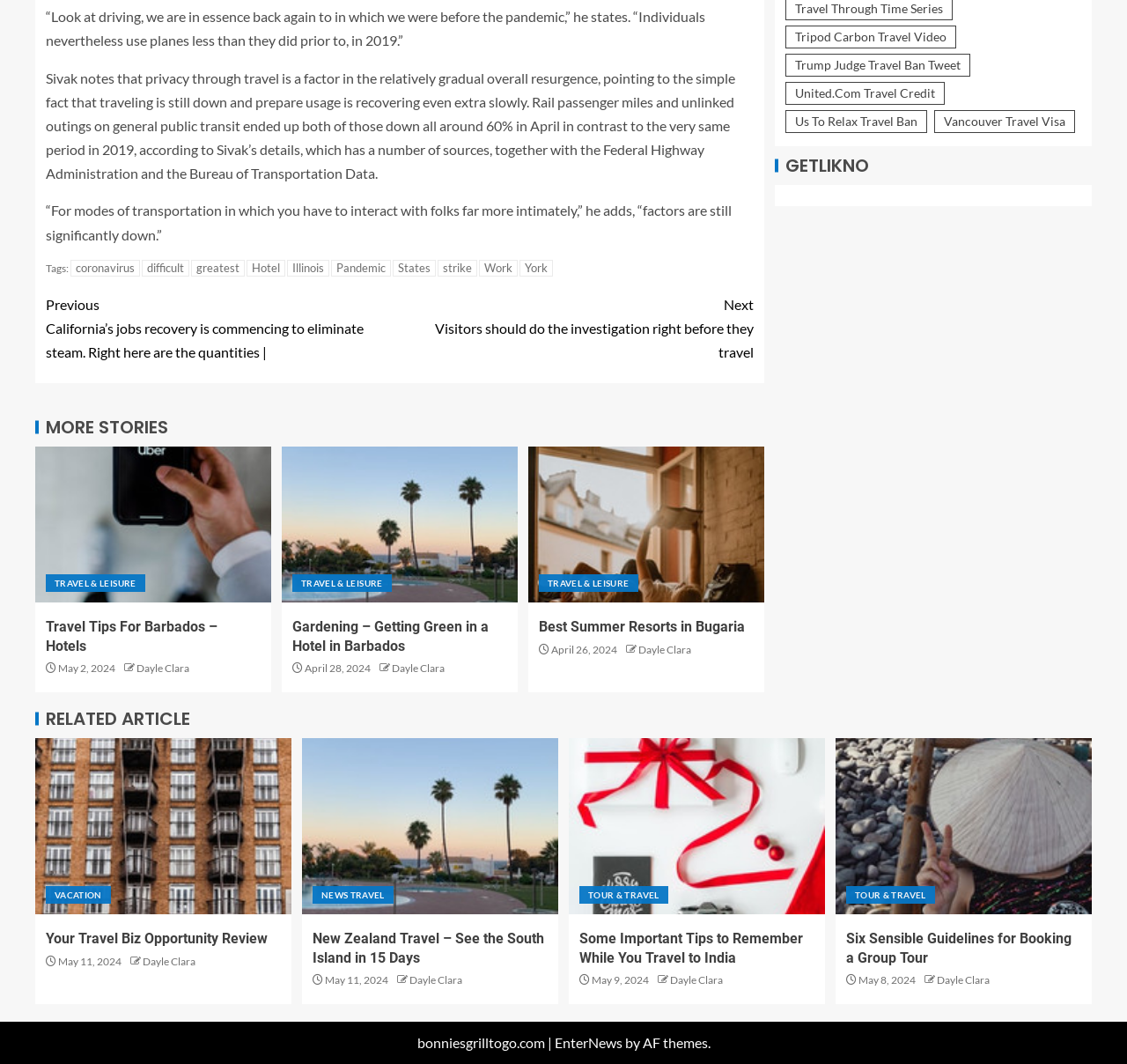Please analyze the image and give a detailed answer to the question:
What is the topic of the article at the top of the page?

The topic of the article at the top of the page is travel, as indicated by the text '“Look at driving, we are in essence back again to in which we were before the pandemic,” he states.' and the subsequent discussion about travel modes and statistics.